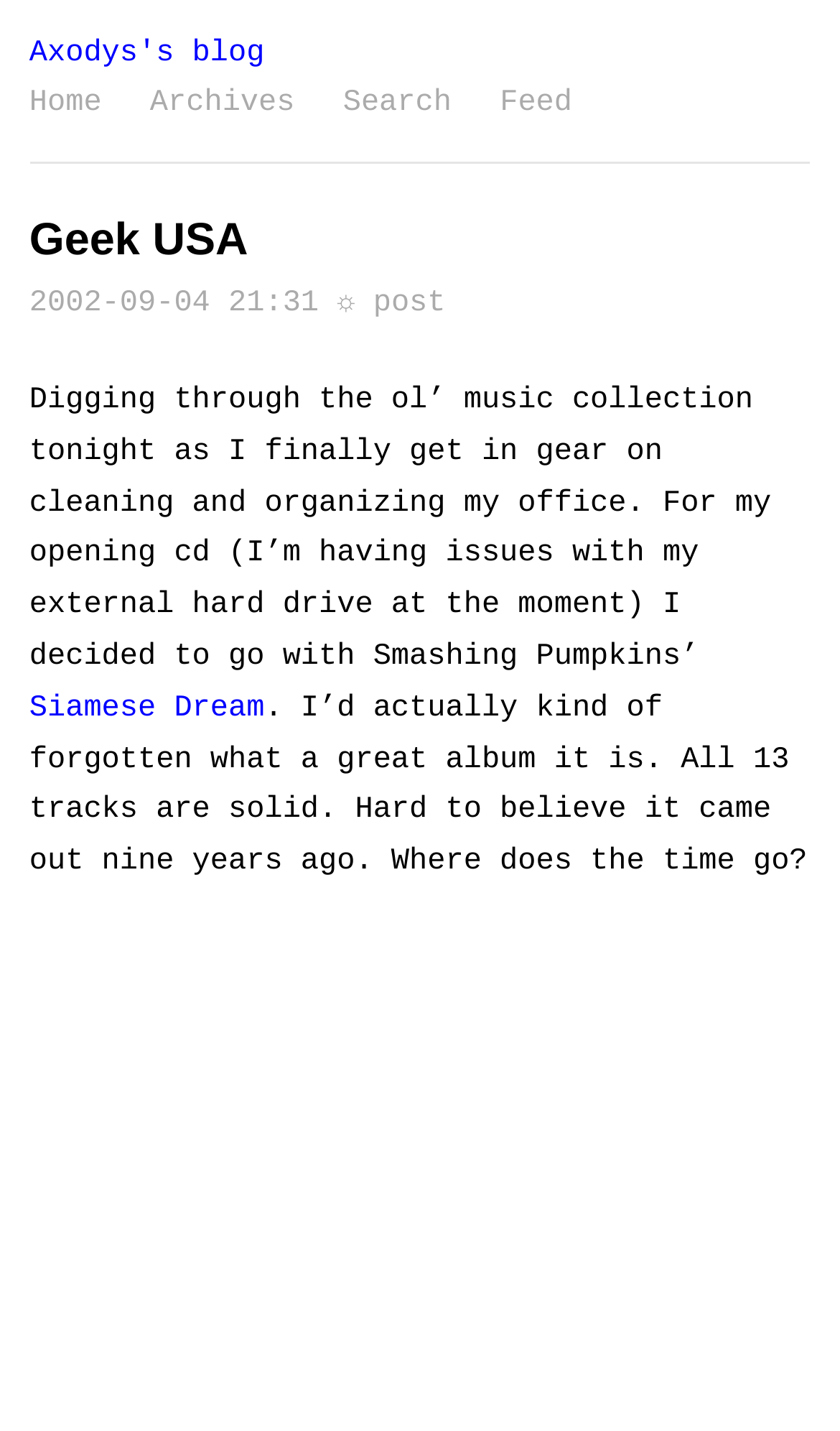By analyzing the image, answer the following question with a detailed response: What is the author's current activity?

The author is currently cleaning and organizing their office, as mentioned in the text 'Digging through the ol’ music collection tonight as I finally get in gear on cleaning and organizing my office.'